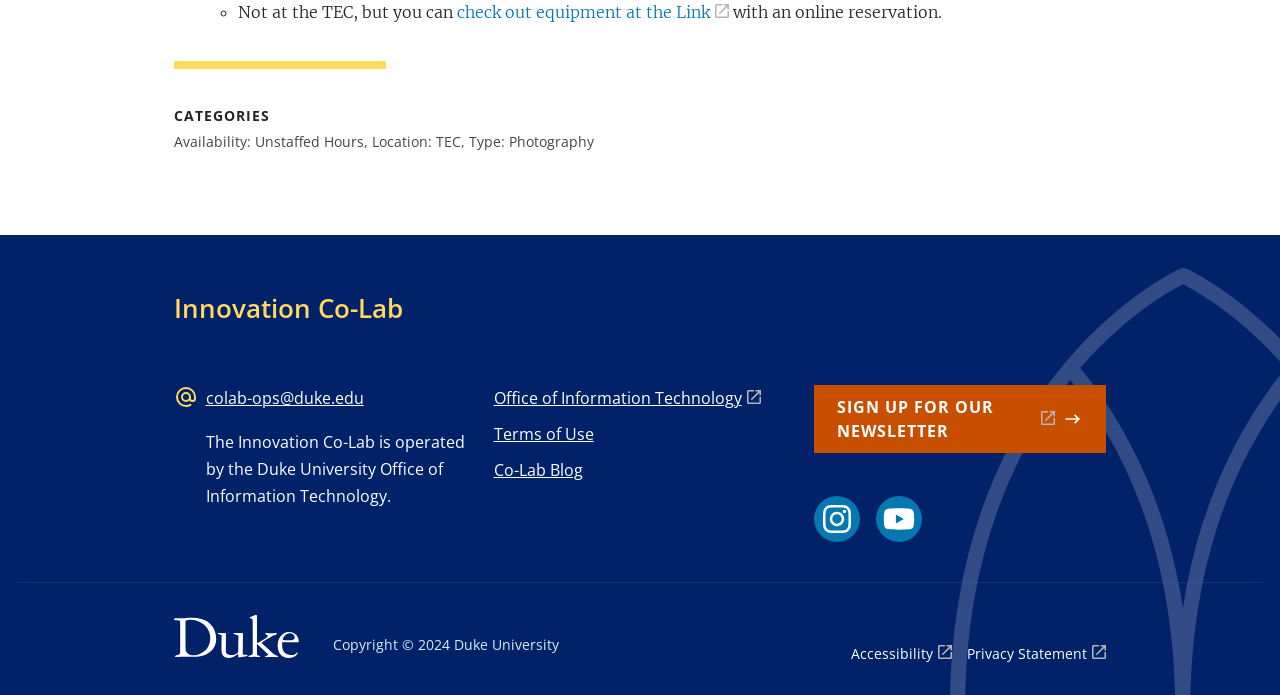Please find the bounding box coordinates of the element that must be clicked to perform the given instruction: "visit Duke University". The coordinates should be four float numbers from 0 to 1, i.e., [left, top, right, bottom].

[0.136, 0.885, 0.254, 0.972]